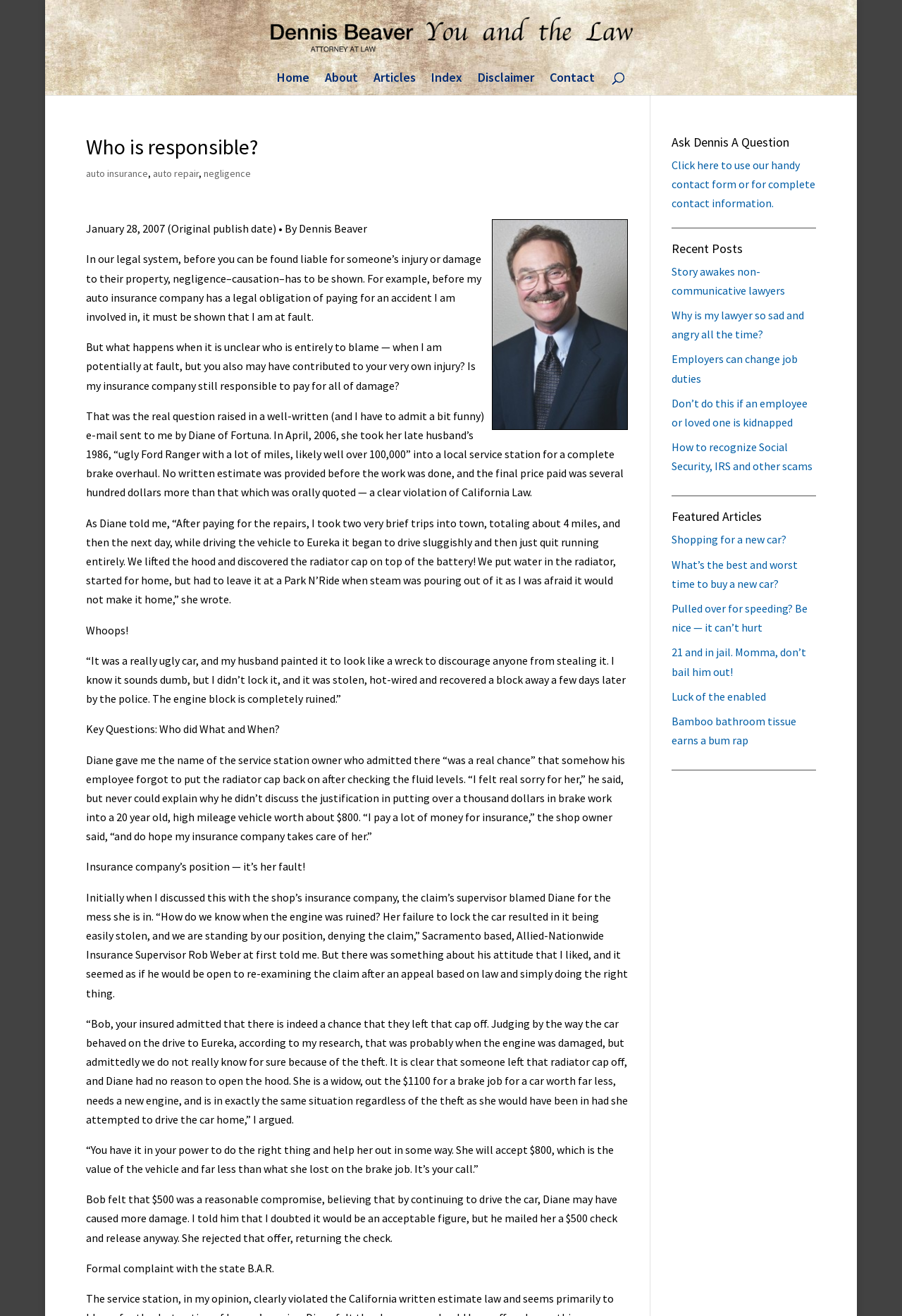Provide a brief response to the question below using one word or phrase:
Who is the author of the article?

Dennis Beaver